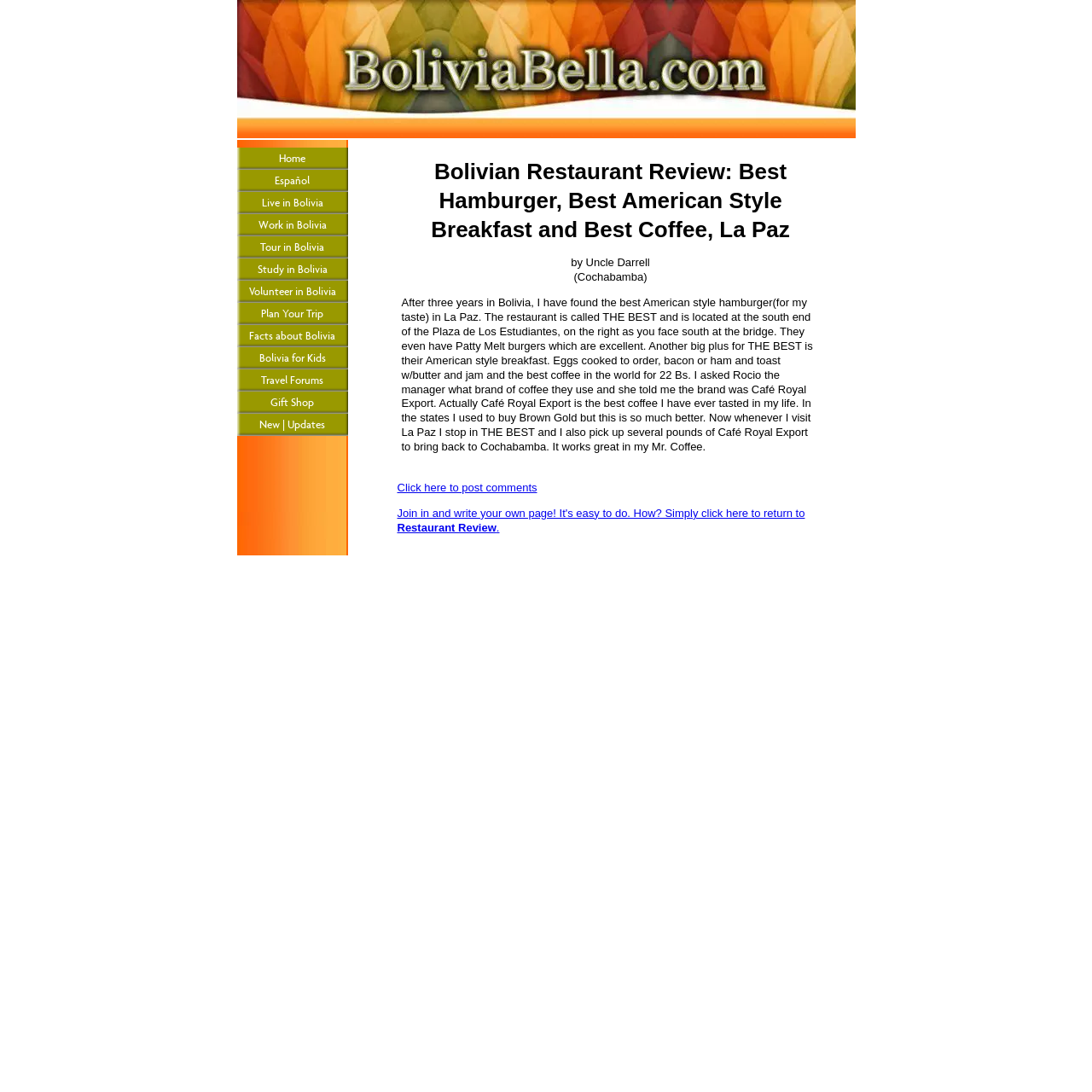Please identify the coordinates of the bounding box for the clickable region that will accomplish this instruction: "Write your own restaurant review".

[0.364, 0.464, 0.737, 0.489]